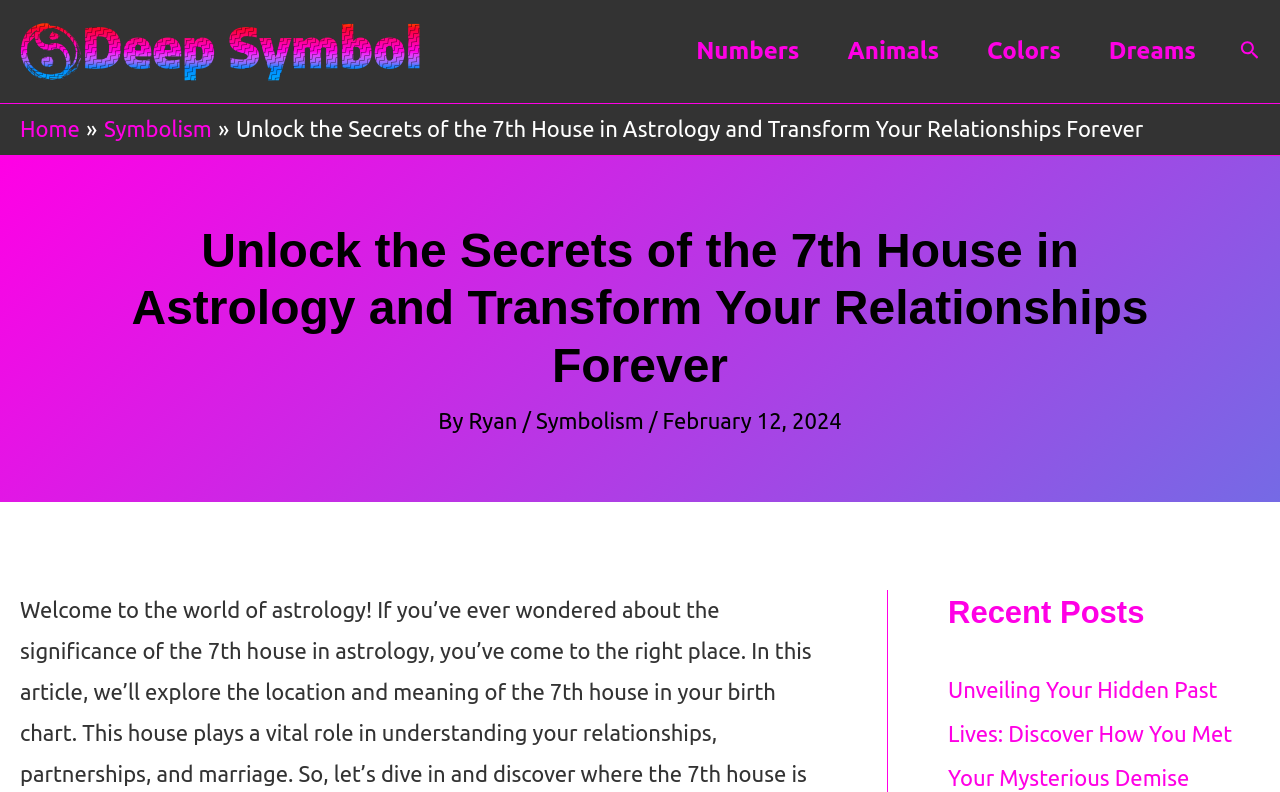Determine the bounding box coordinates of the region that needs to be clicked to achieve the task: "Explore the Symbolism section".

[0.081, 0.146, 0.165, 0.178]